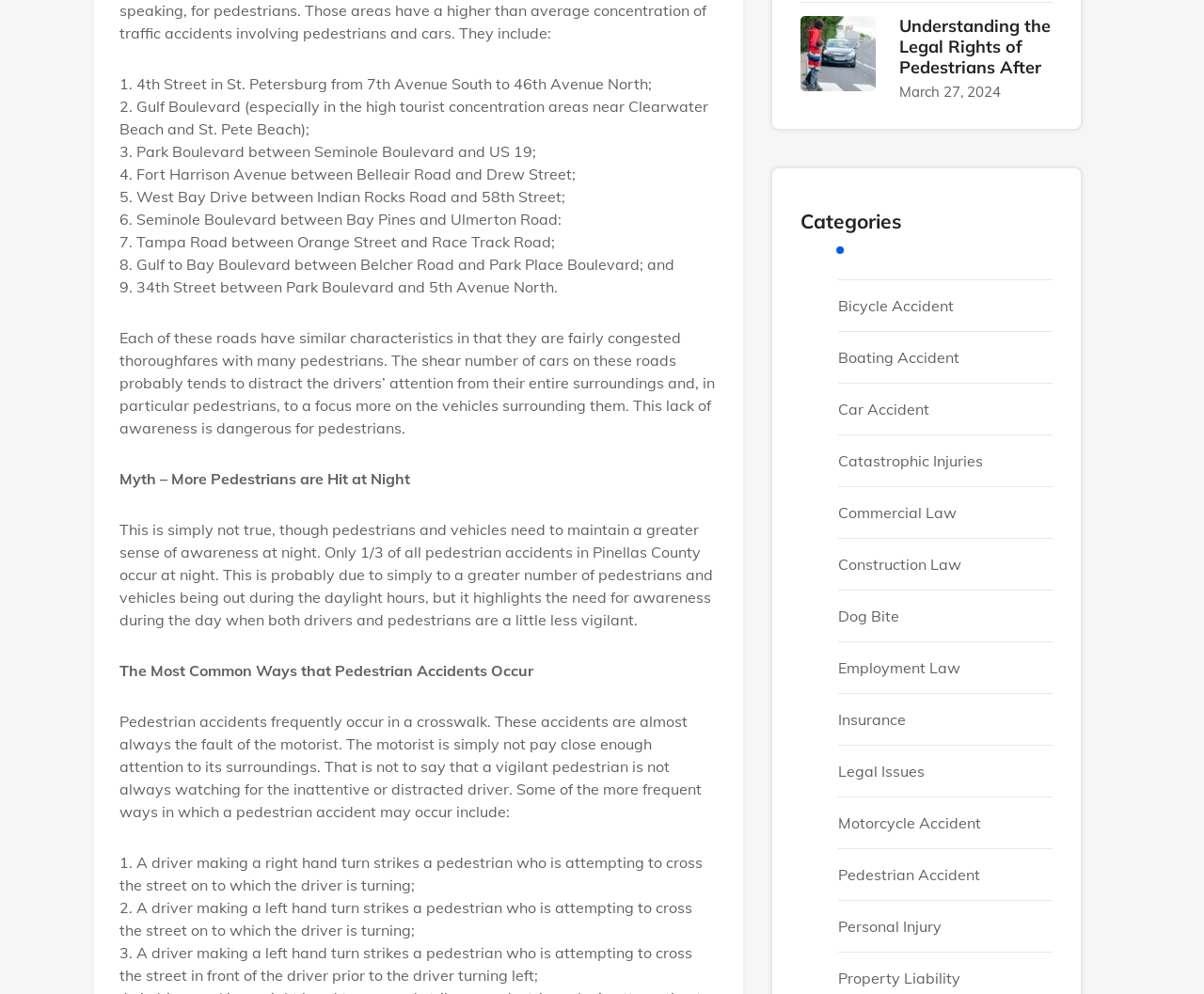Please identify the bounding box coordinates of the element I need to click to follow this instruction: "Click the link 'Pedestrian Accident'".

[0.696, 0.871, 0.814, 0.89]